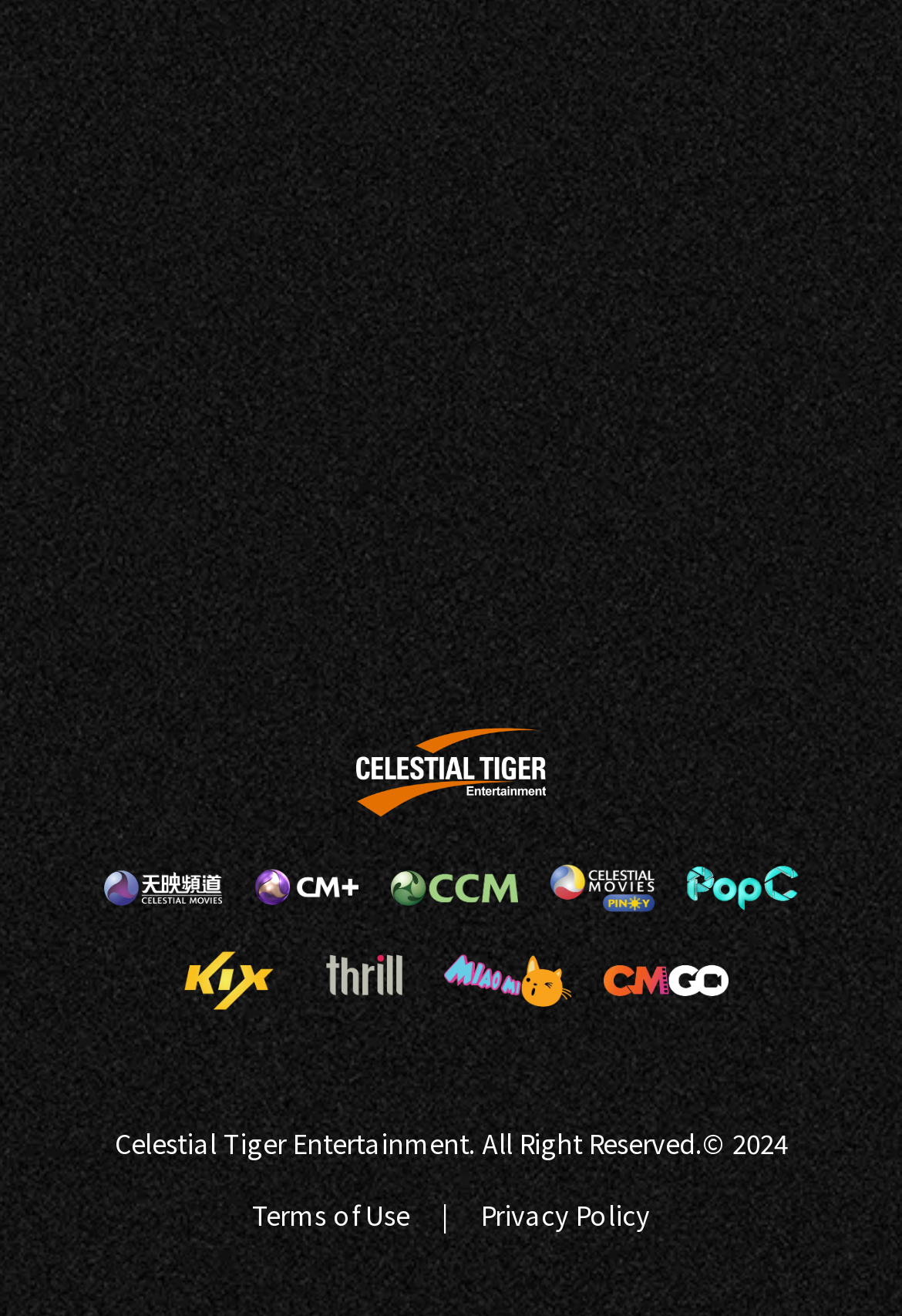What is the copyright year of Celestial Tiger Entertainment?
Please provide a comprehensive answer based on the contents of the image.

The copyright year can be found at the bottom of the webpage, where it says 'Celestial Tiger Entertainment. All Right Reserved. 2024'.